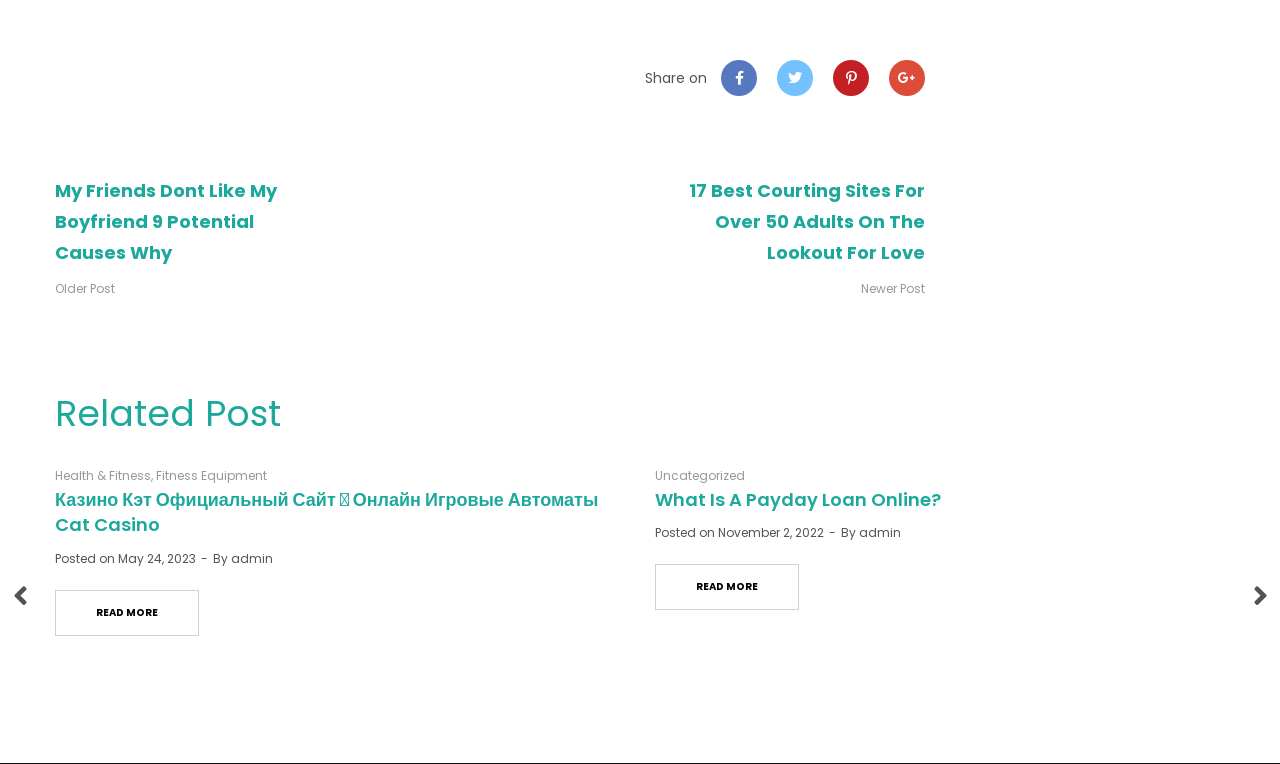Please specify the bounding box coordinates of the clickable region necessary for completing the following instruction: "Share on social media". The coordinates must consist of four float numbers between 0 and 1, i.e., [left, top, right, bottom].

[0.504, 0.089, 0.555, 0.115]